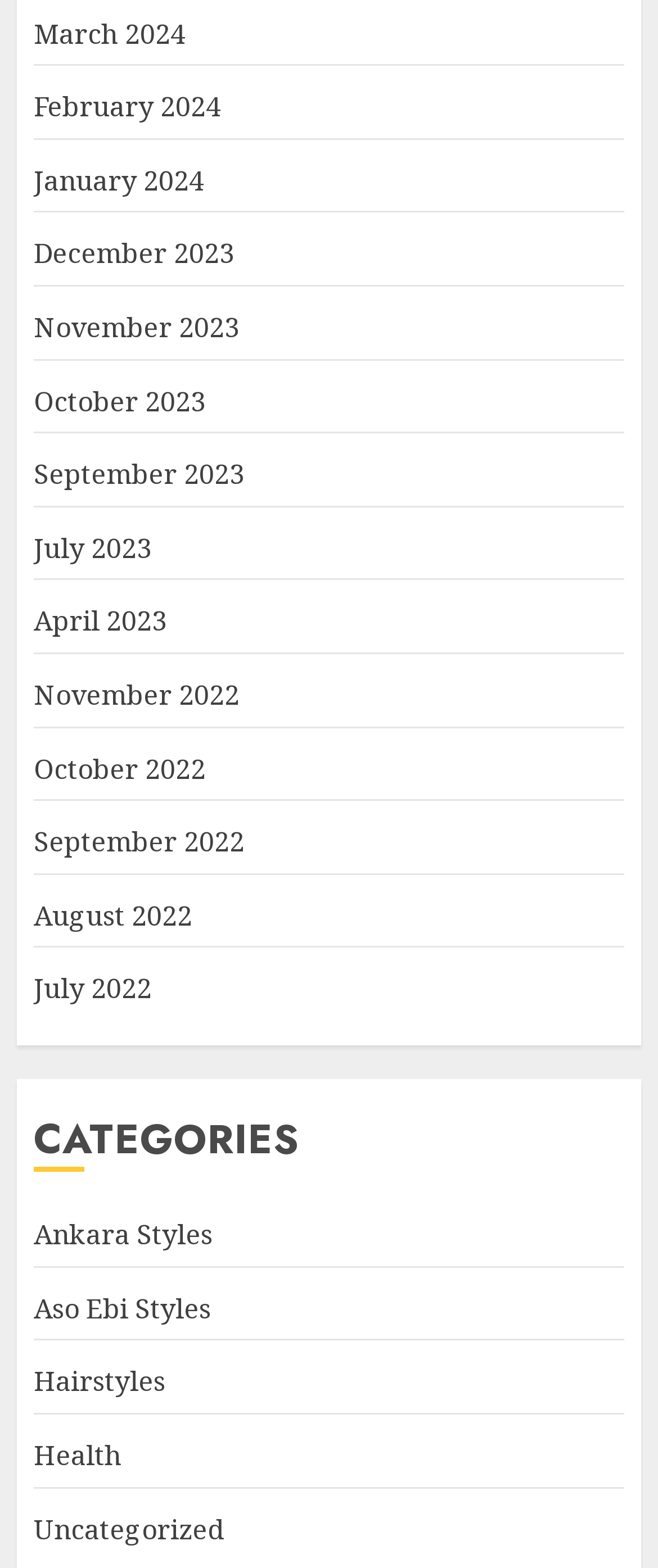What is the earliest month listed on the webpage?
Look at the webpage screenshot and answer the question with a detailed explanation.

By comparing the y1 and y2 coordinates of the links, I determined that the earliest month listed is November 2022, which is located near the bottom of the list.